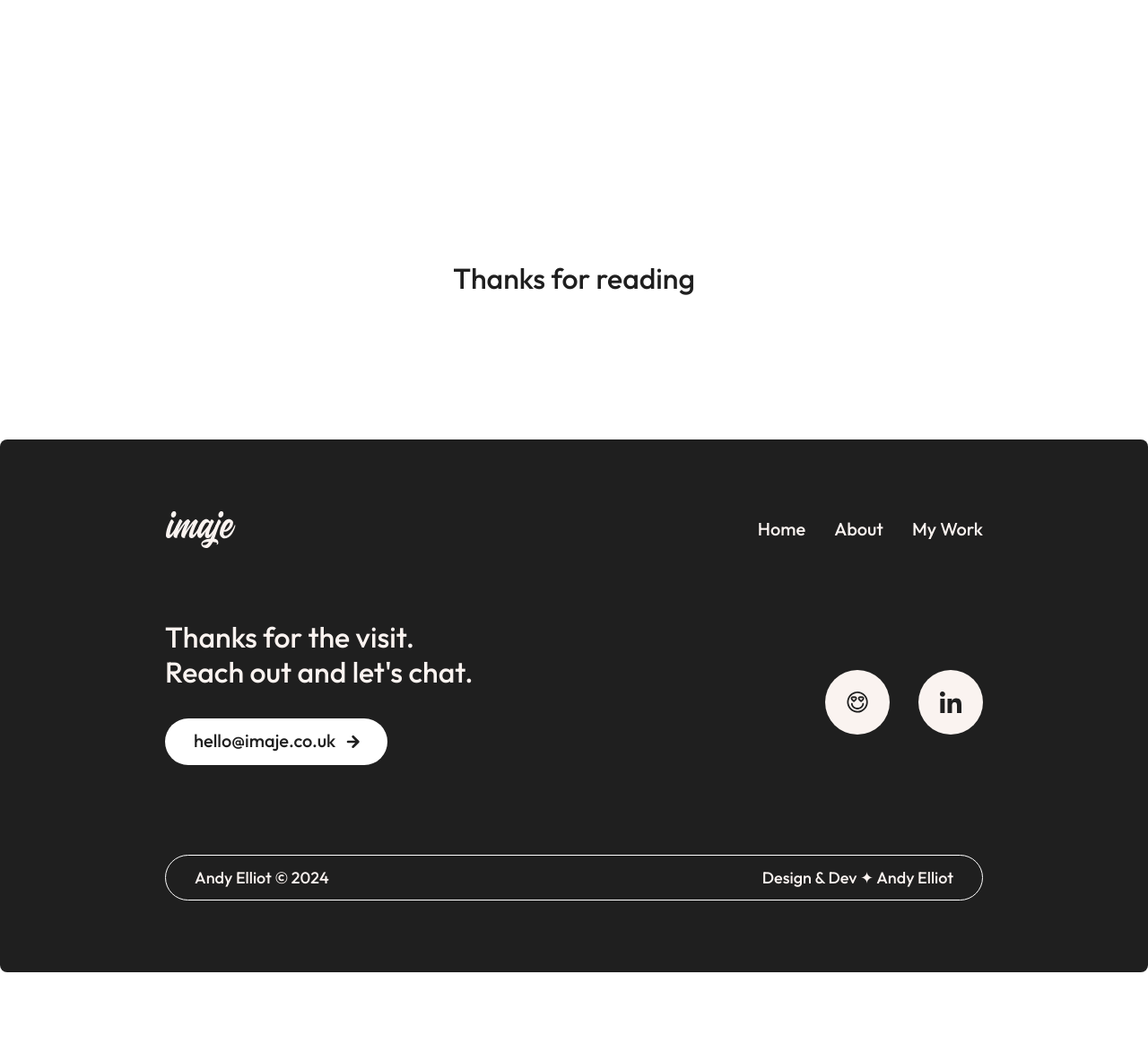What is the logo image above?
From the screenshot, supply a one-word or short-phrase answer.

Imaje Logo